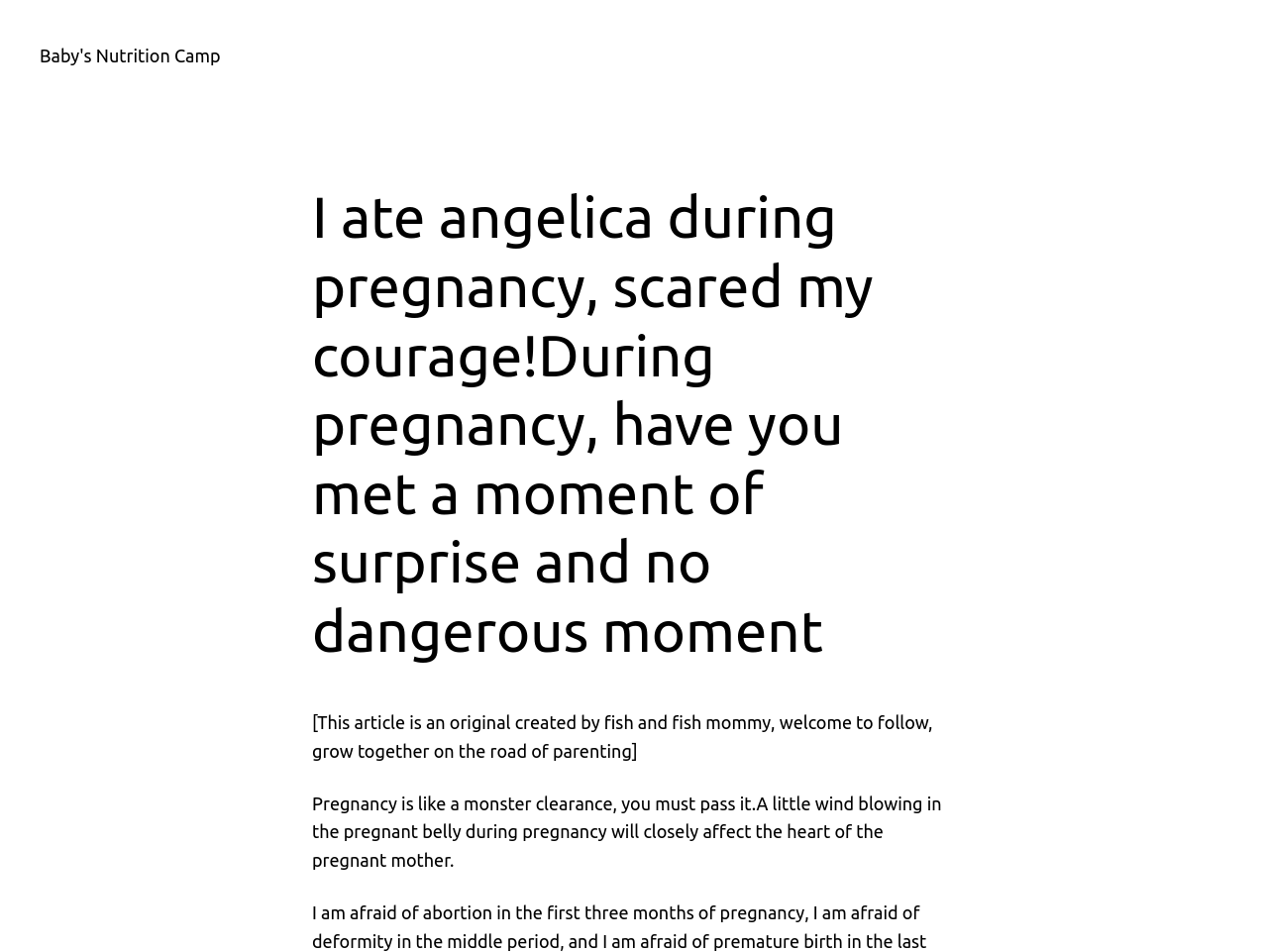Can you locate the main headline on this webpage and provide its text content?

I ate angelica during pregnancy, scared my courage!During pregnancy, have you met a moment of surprise and no dangerous moment